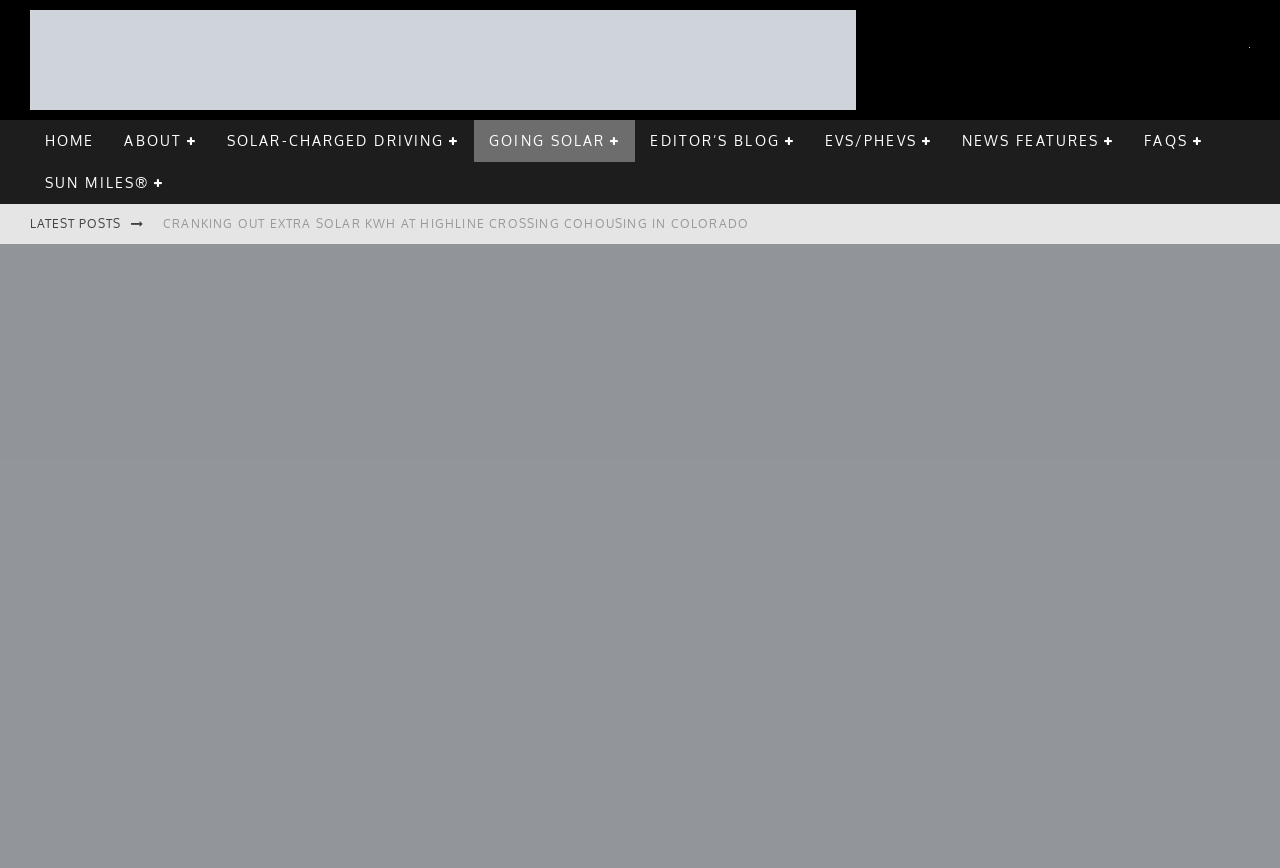Who is the author of the article?
Based on the image, provide your answer in one word or phrase.

Christof Demont-Heinrich